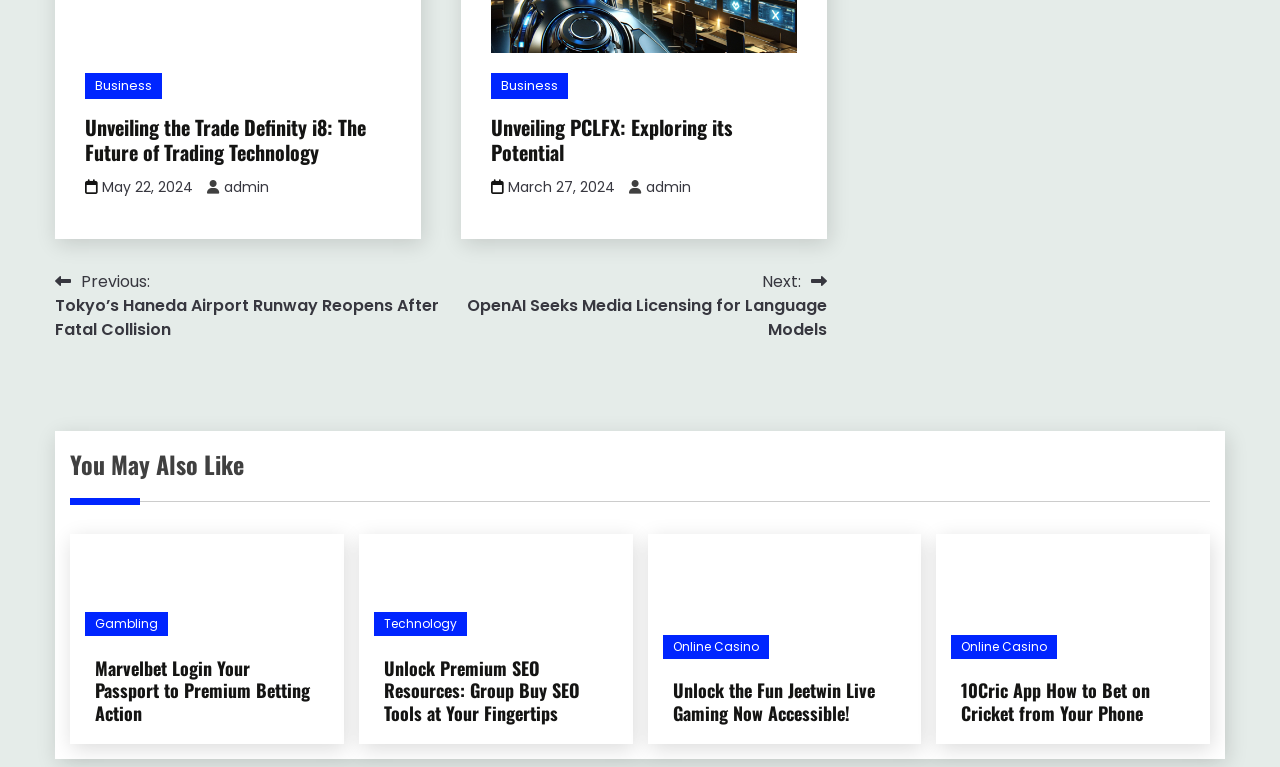Locate the bounding box of the UI element described by: "Online Casino" in the given webpage screenshot.

[0.518, 0.827, 0.6, 0.859]